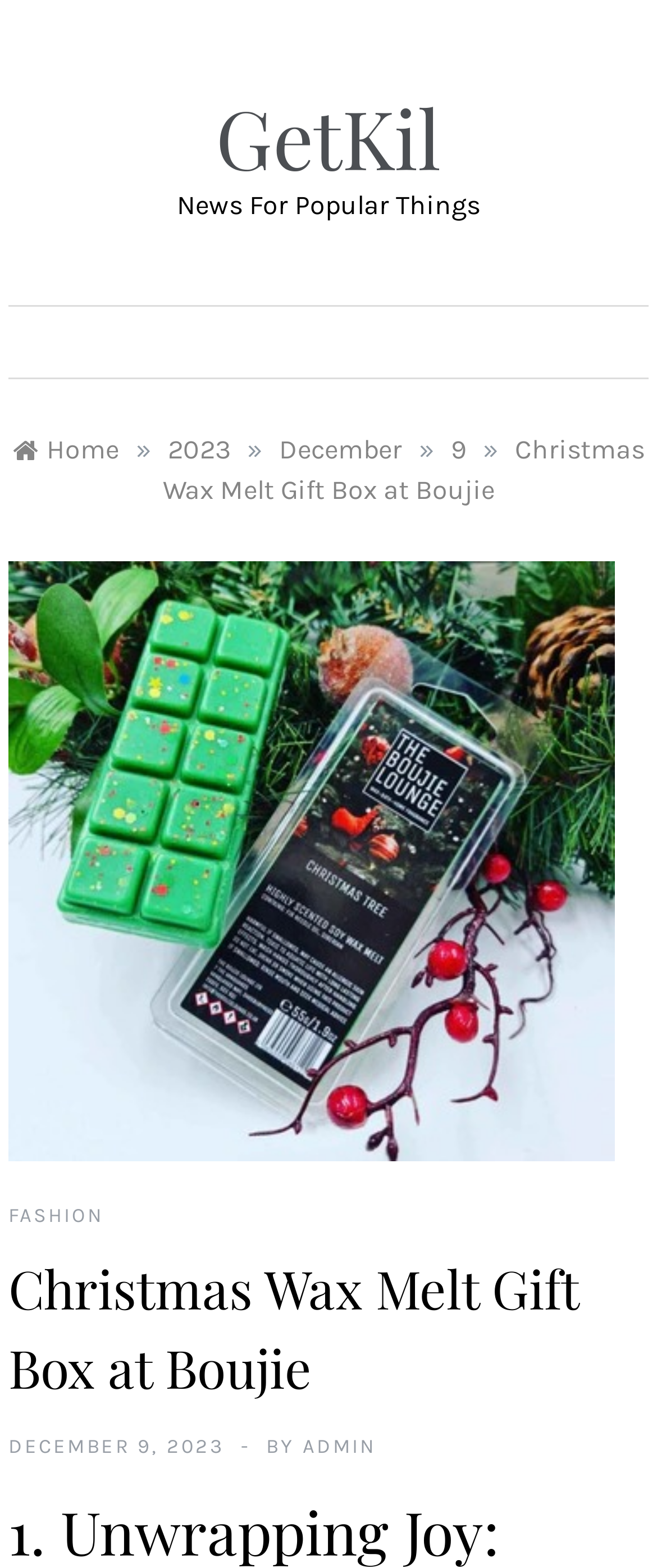Determine the bounding box coordinates for the element that should be clicked to follow this instruction: "Click on the 'GetKil' link". The coordinates should be given as four float numbers between 0 and 1, in the format [left, top, right, bottom].

[0.328, 0.053, 0.672, 0.121]